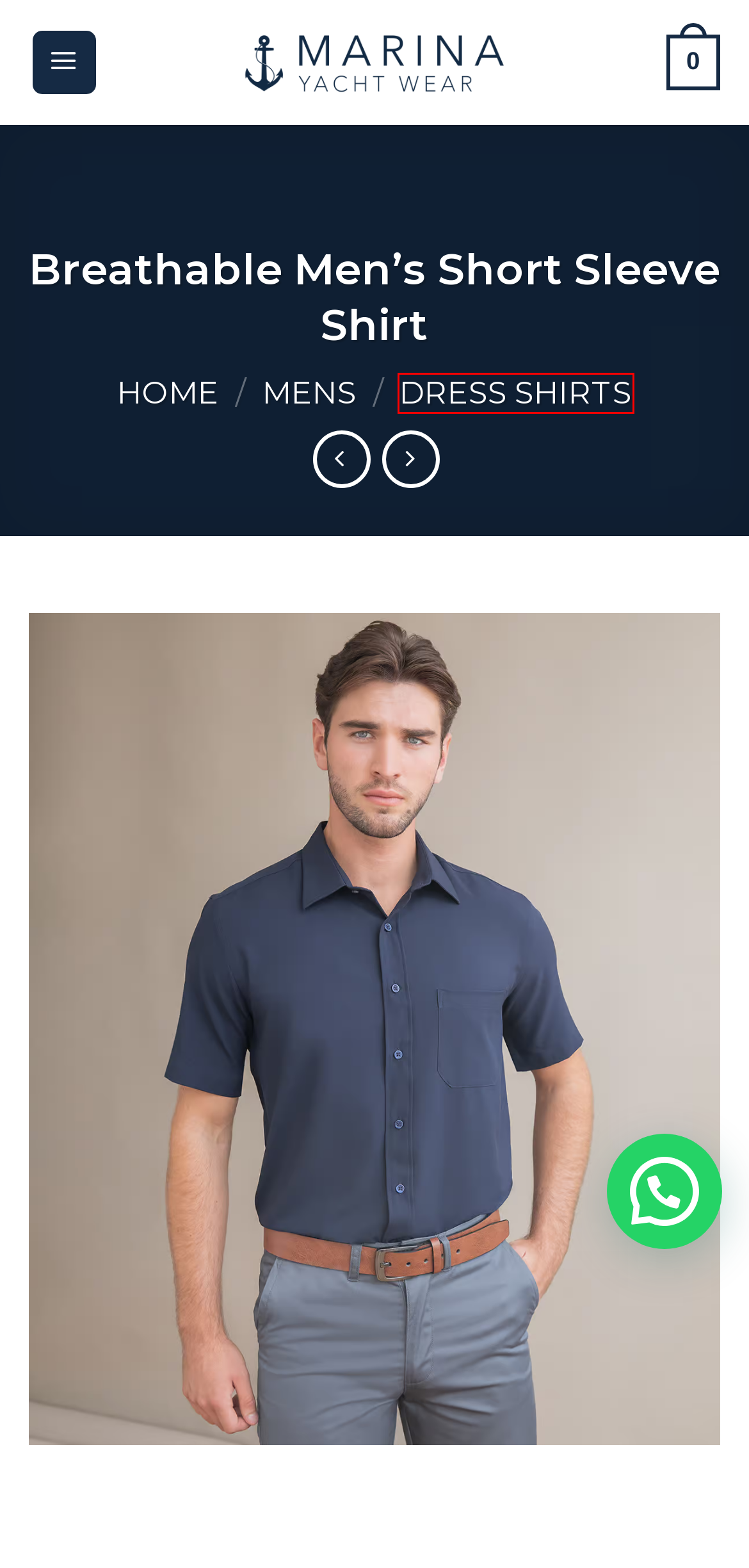Given a screenshot of a webpage with a red rectangle bounding box around a UI element, select the best matching webpage description for the new webpage that appears after clicking the highlighted element. The candidate descriptions are:
A. Cart - Marina Yacht Wear
B. Marina Yacht Wear - Mens Dress Shirt - Yacht Crew Uniforms
C. Yacht uniforms Saint-Tropez - by Marina Yacht Wear
D. Long-sleeved mandarin collar dress shirt - Marina Yacht Wear
E. Marina Yacht Wear - Mens Bermudas - Yacht Crew Uniforms
F. Marina Yacht Wear - Yacht Crew Uniforms - Ecological & Technical
G. Mens Yacht Crew uniforms - Marina Yacht Wear - Eco Crew Wear
H. Marina Yacht Wear - Mens T-Shirt - Yacht Crew Uniforms

B